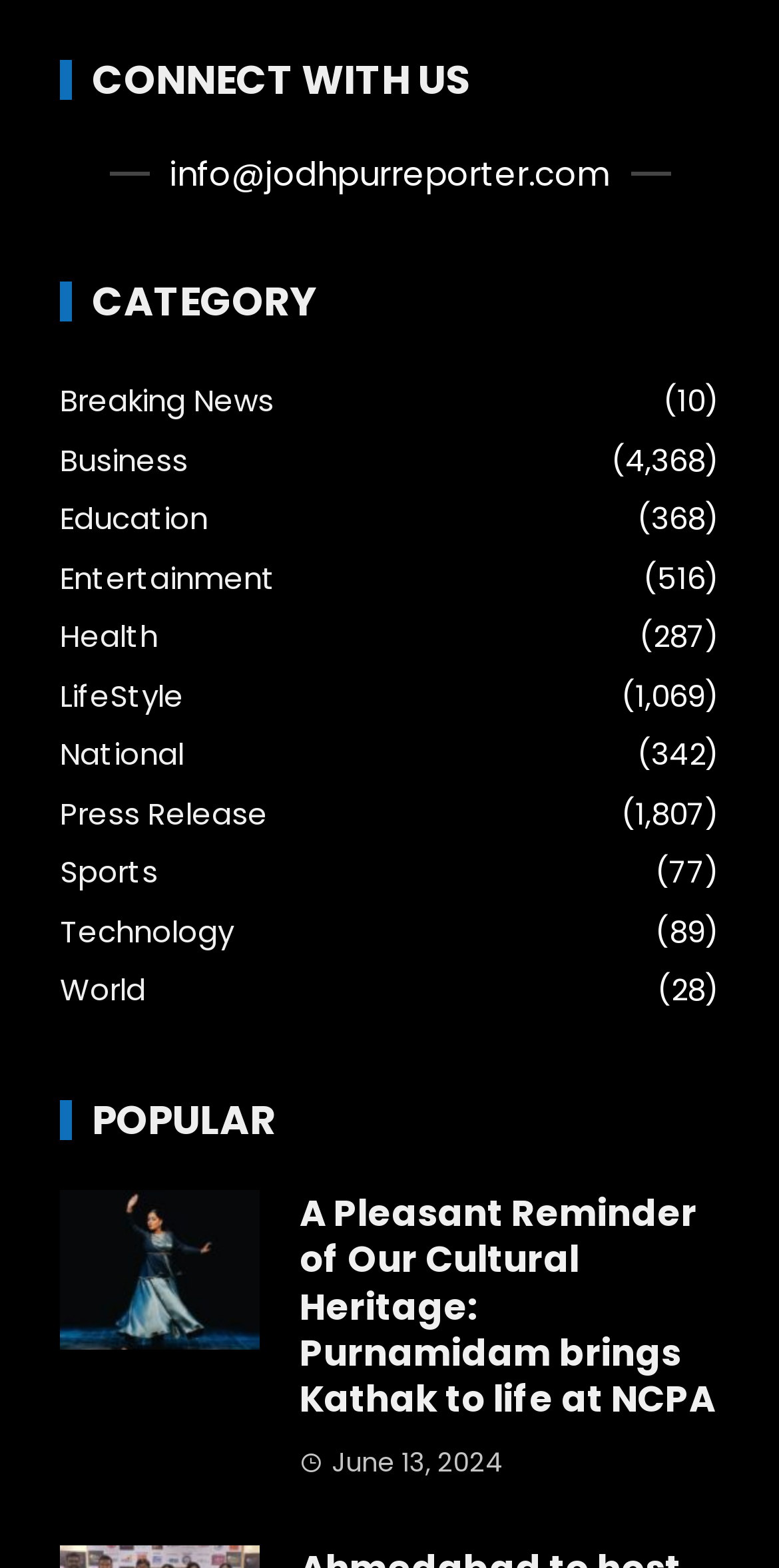Please locate the bounding box coordinates of the element that should be clicked to achieve the given instruction: "Click on the 'Education' category link".

[0.077, 0.319, 0.267, 0.344]